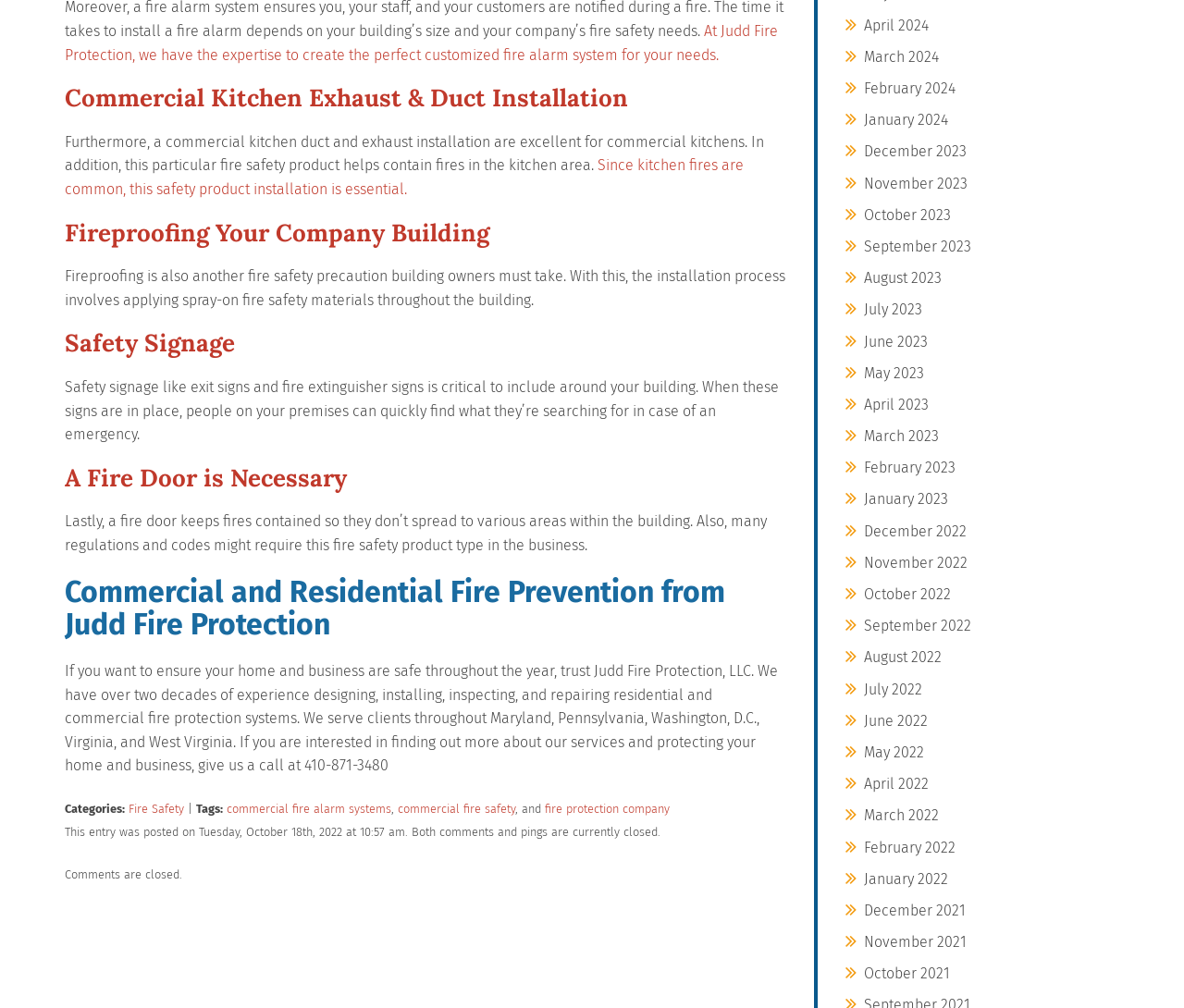How many months are listed in the archive?
Based on the visual content, answer with a single word or a brief phrase.

24